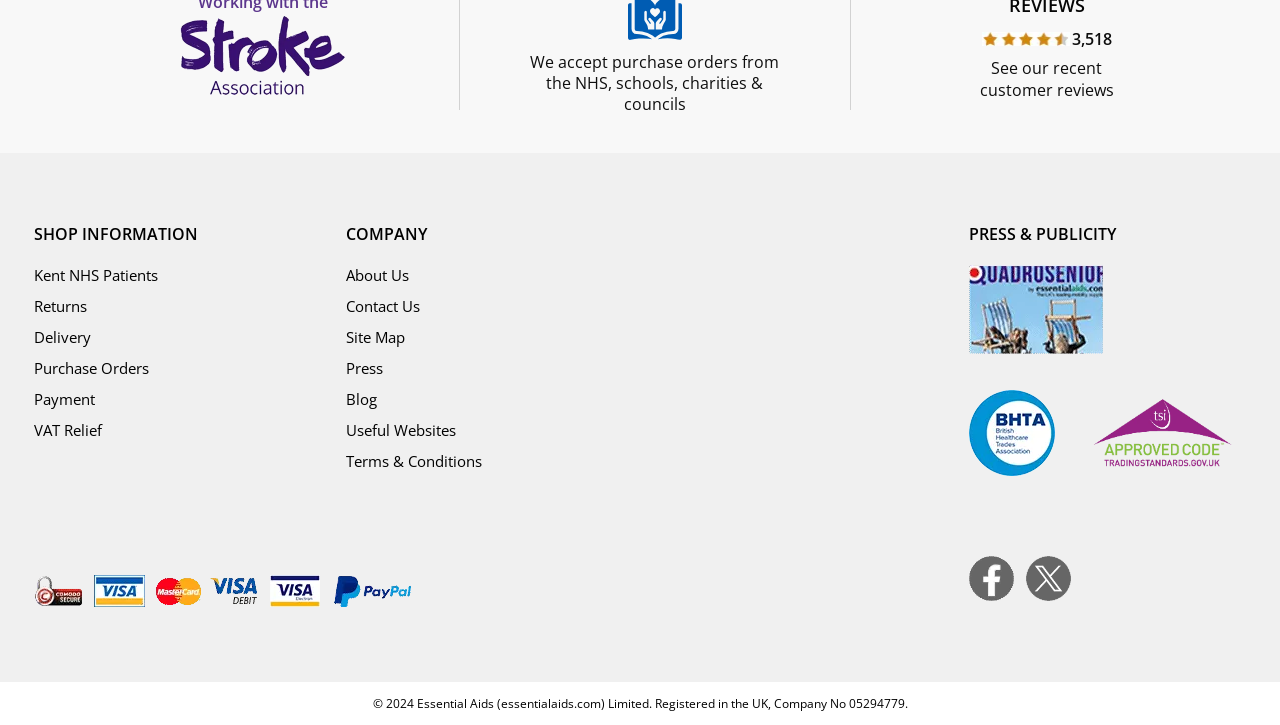How can I contact the company?
From the image, respond using a single word or phrase.

Contact Us